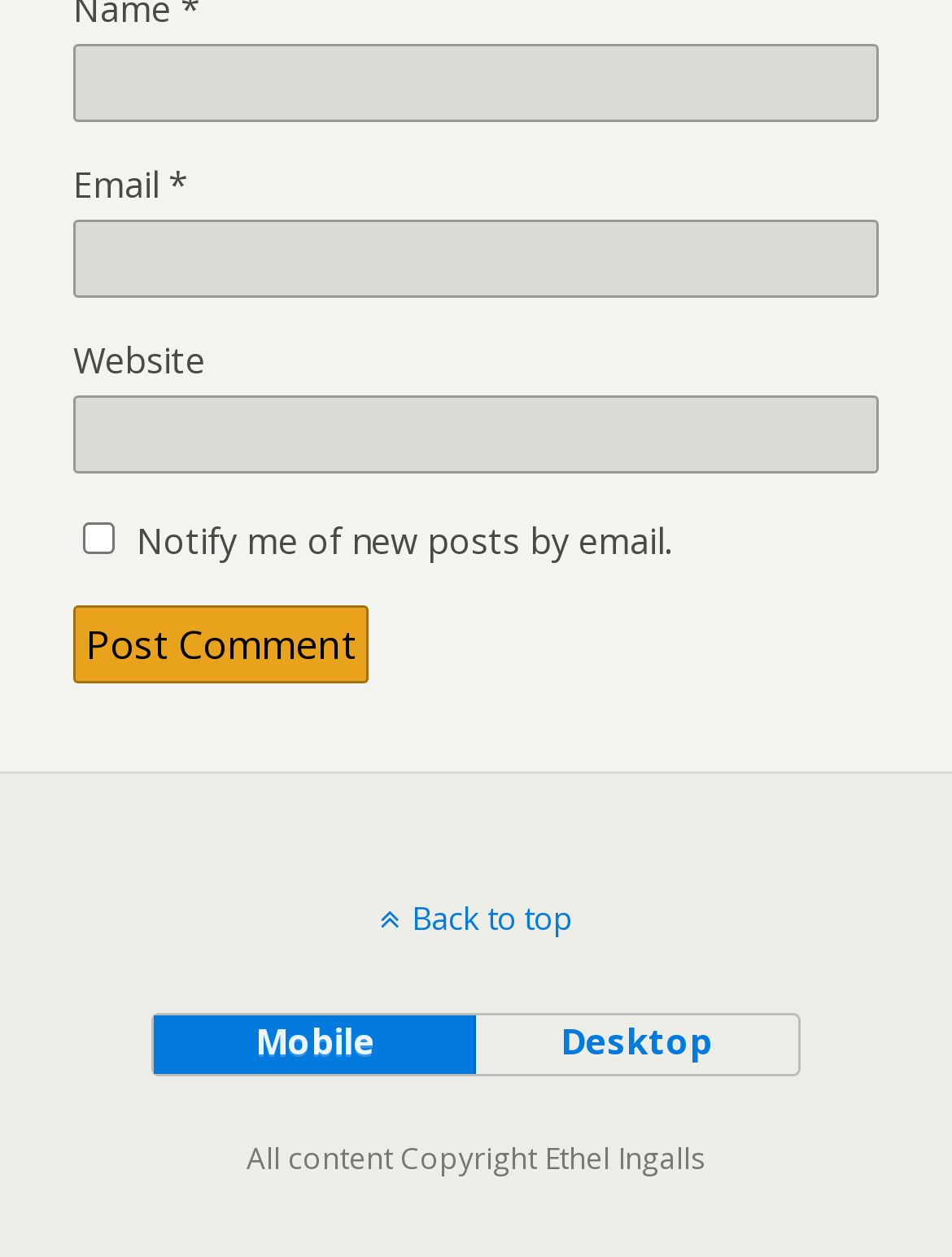What is the copyright information at the bottom of the page?
Give a detailed response to the question by analyzing the screenshot.

The static text at the bottom of the page reads 'All content Copyright Ethel Ingalls', indicating that the content on the webpage is owned and copyrighted by Ethel Ingalls.